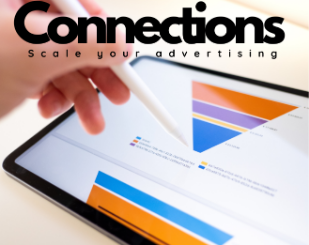Using the image as a reference, answer the following question in as much detail as possible:
What is the hand holding?

In the image, a hand is holding a stylus poised to engage with the screen of the digital tablet, which is displaying colorful graphs and visual data presentations.